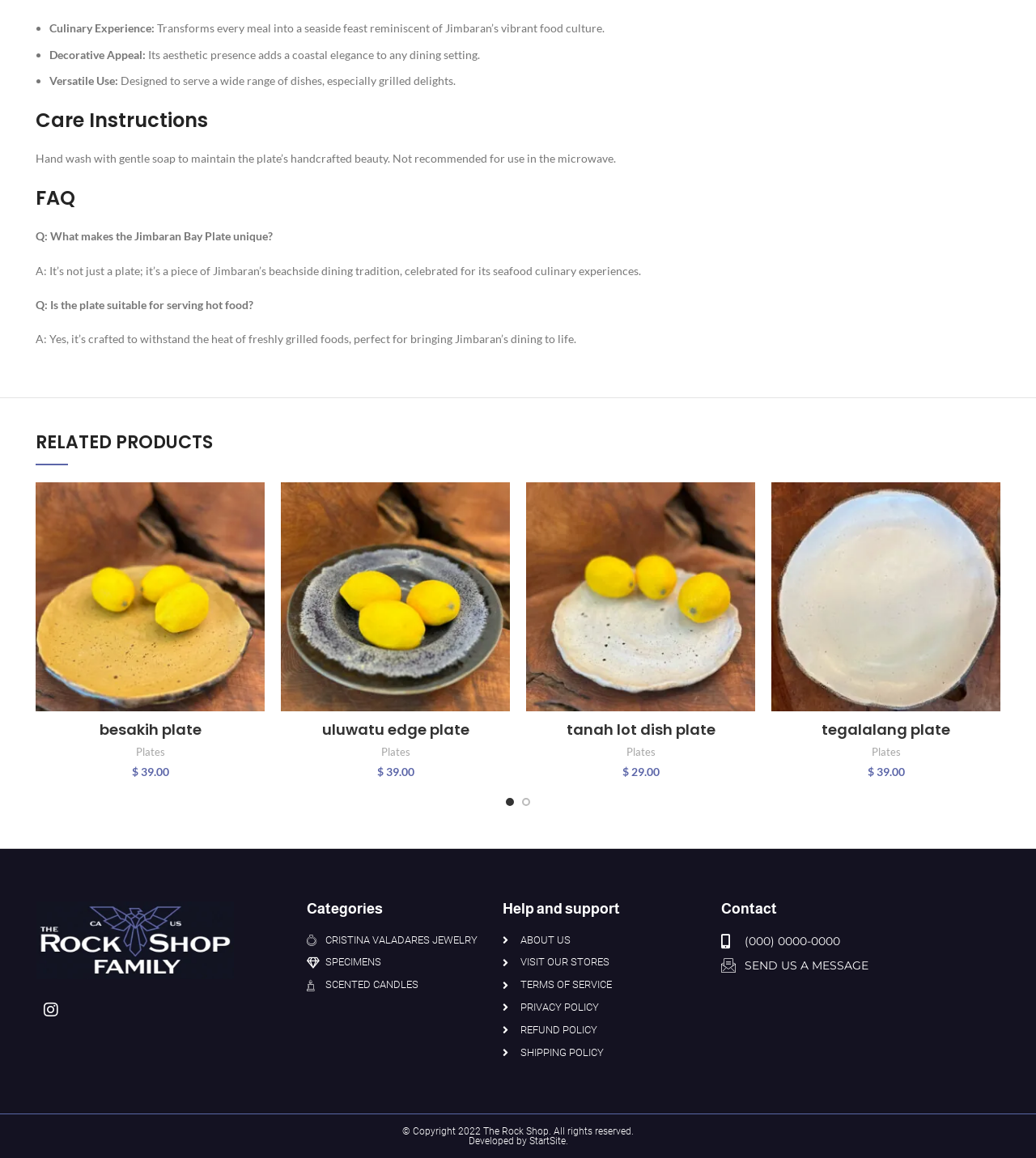Please provide a one-word or short phrase answer to the question:
What is the price of the Besakih Plate?

$39.00